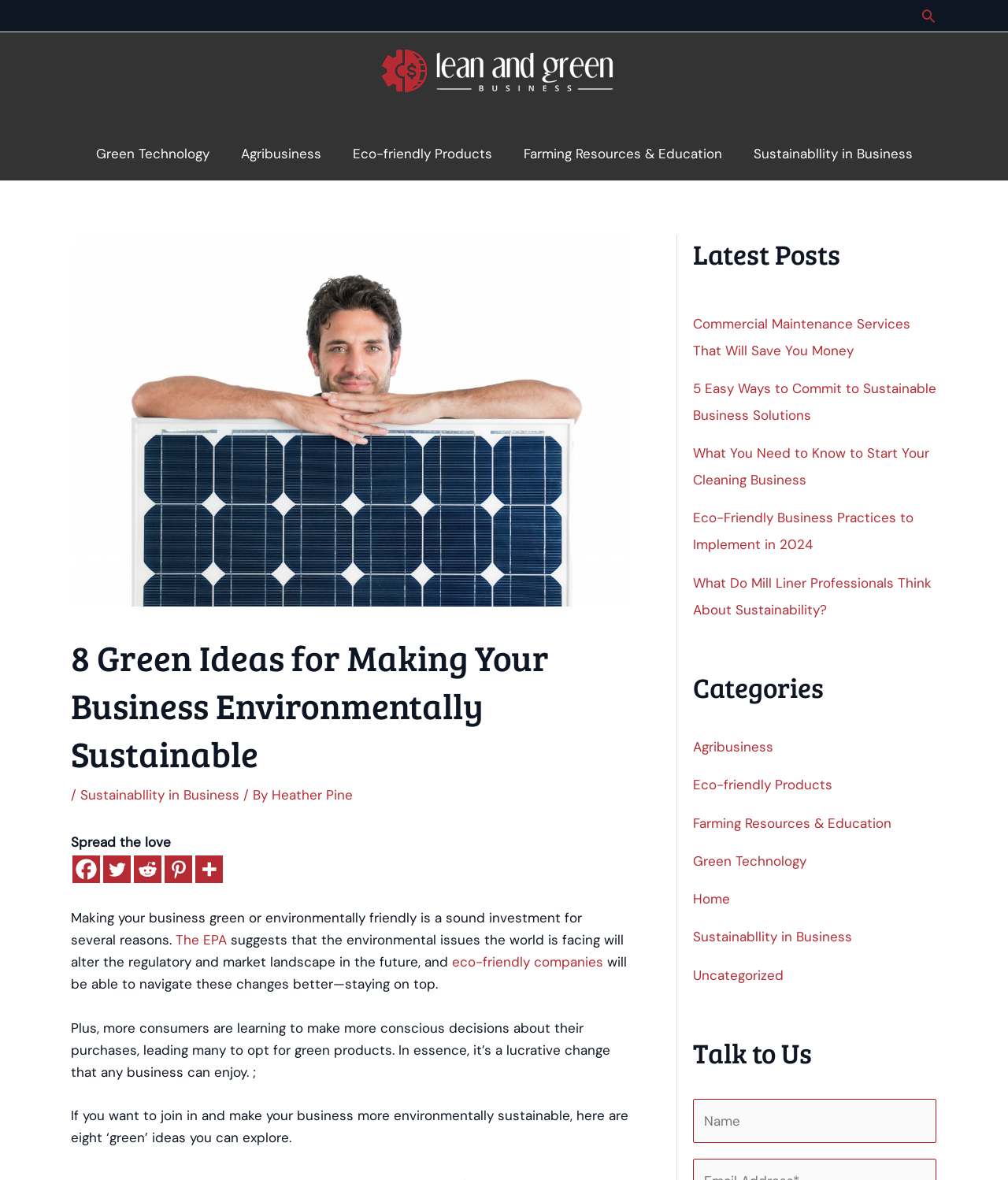Offer a comprehensive description of the webpage’s content and structure.

This webpage is focused on providing information and resources for business owners who want to make their operations more environmentally sustainable. At the top of the page, there is a search icon link and a header and footer logo, which is an image. Below the logo, there is a navigation menu with links to various categories, including Green Technology, Agribusiness, Eco-friendly Products, and Sustainability in Business.

The main content of the page is divided into two sections. On the left side, there is a header with an image of a man holding a solar panel, followed by a heading that reads "8 Green Ideas for Making Your Business Environmentally Sustainable." Below the heading, there is a paragraph of text that explains the importance of making businesses environmentally sustainable, citing the EPA and the growing demand for eco-friendly products. The text then introduces eight "green" ideas that businesses can explore to become more sustainable.

On the right side of the page, there are three complementary sections. The first section displays the latest posts, with links to articles such as "Commercial Maintenance Services That Will Save You Money" and "Eco-Friendly Business Practices to Implement in 2024." The second section displays categories, including Agribusiness, Eco-friendly Products, and Sustainability in Business, with links to related articles. The third section has a heading that reads "Talk to Us" and includes a textbox for users to input their name.

At the bottom of the page, there are social media links to Facebook, Twitter, Reddit, Pinterest, and More, allowing users to share the content on various platforms.